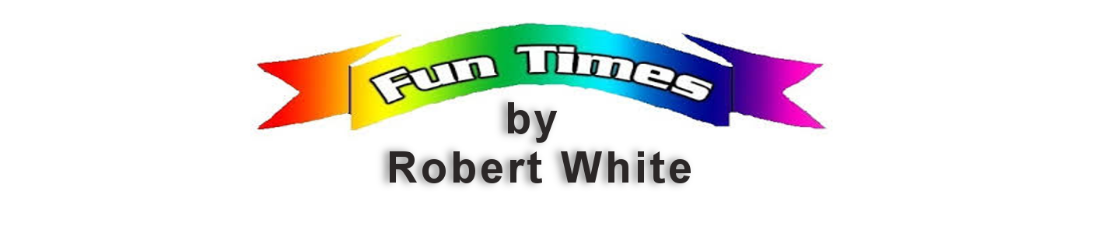Compose a detailed narrative for the image.

The image showcases a vibrant and colorful logo for "Fun Times by Robert White," featuring a playful design that captures the essence of children's entertainment. The logo prominently displays the words "Fun Times" in bold, cheerful lettering, surrounded by a lively rainbow banner that transitions through various hues, symbolizing joy and excitement. Below the main title, the name "Robert White" is presented in a strong, black typeface, establishing his identity as the entertainer behind the vibrant offerings. This logo is representative of the fun-filled experiences provided for children's parties and events, suggesting a magical atmosphere filled with laughter and memorable moments.